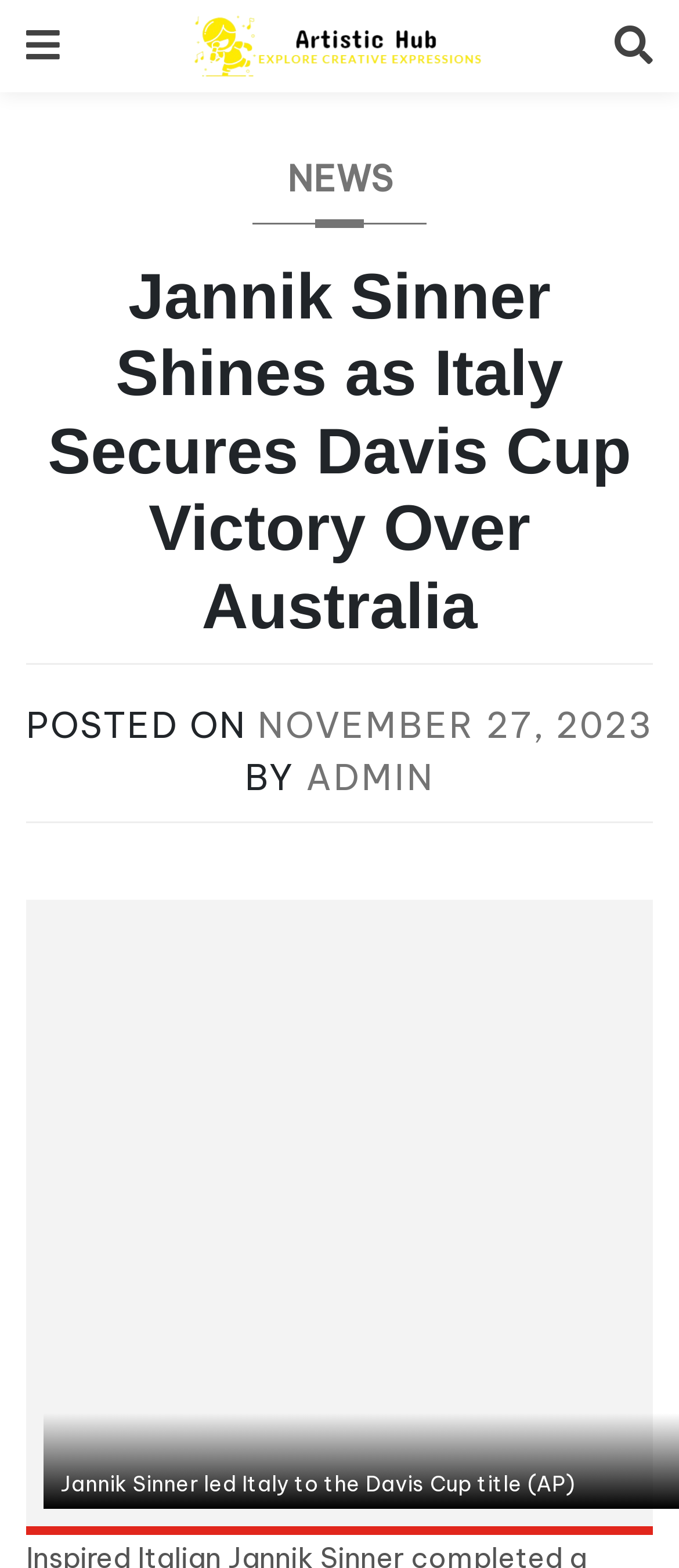Answer the question with a single word or phrase: 
When was the article posted?

NOVEMBER 27, 2023